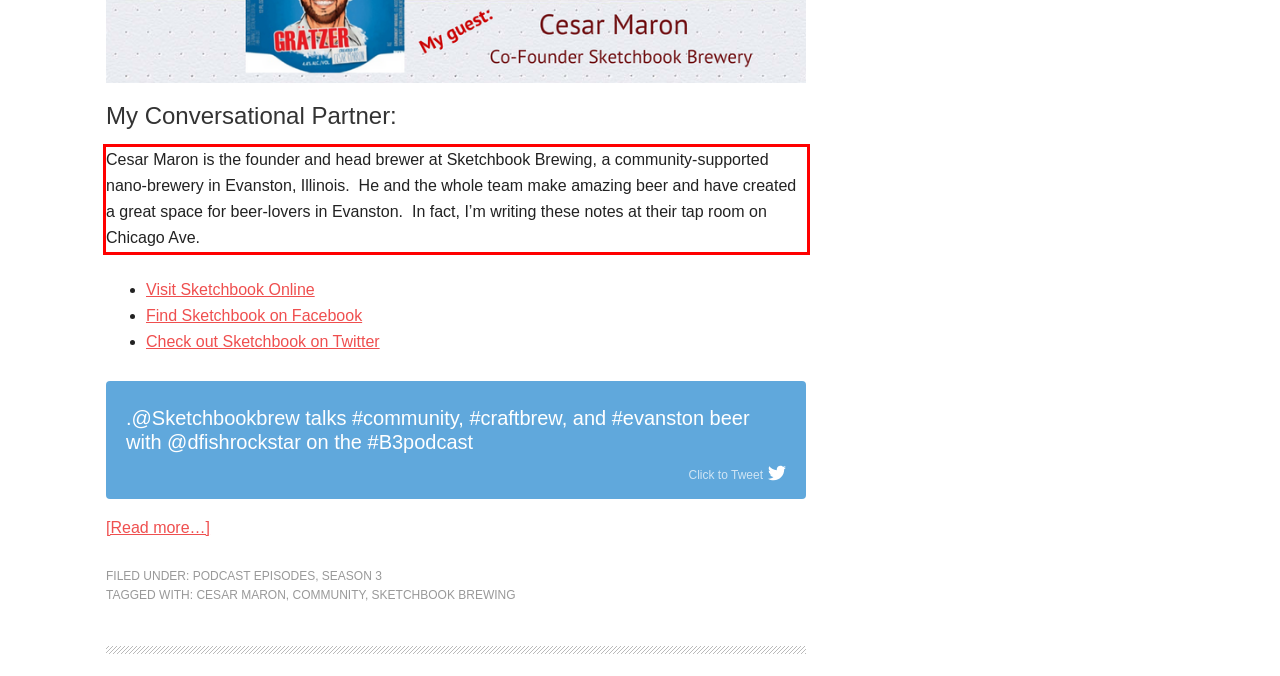From the provided screenshot, extract the text content that is enclosed within the red bounding box.

Cesar Maron is the founder and head brewer at Sketchbook Brewing, a community-supported nano-brewery in Evanston, Illinois. He and the whole team make amazing beer and have created a great space for beer-lovers in Evanston. In fact, I’m writing these notes at their tap room on Chicago Ave.